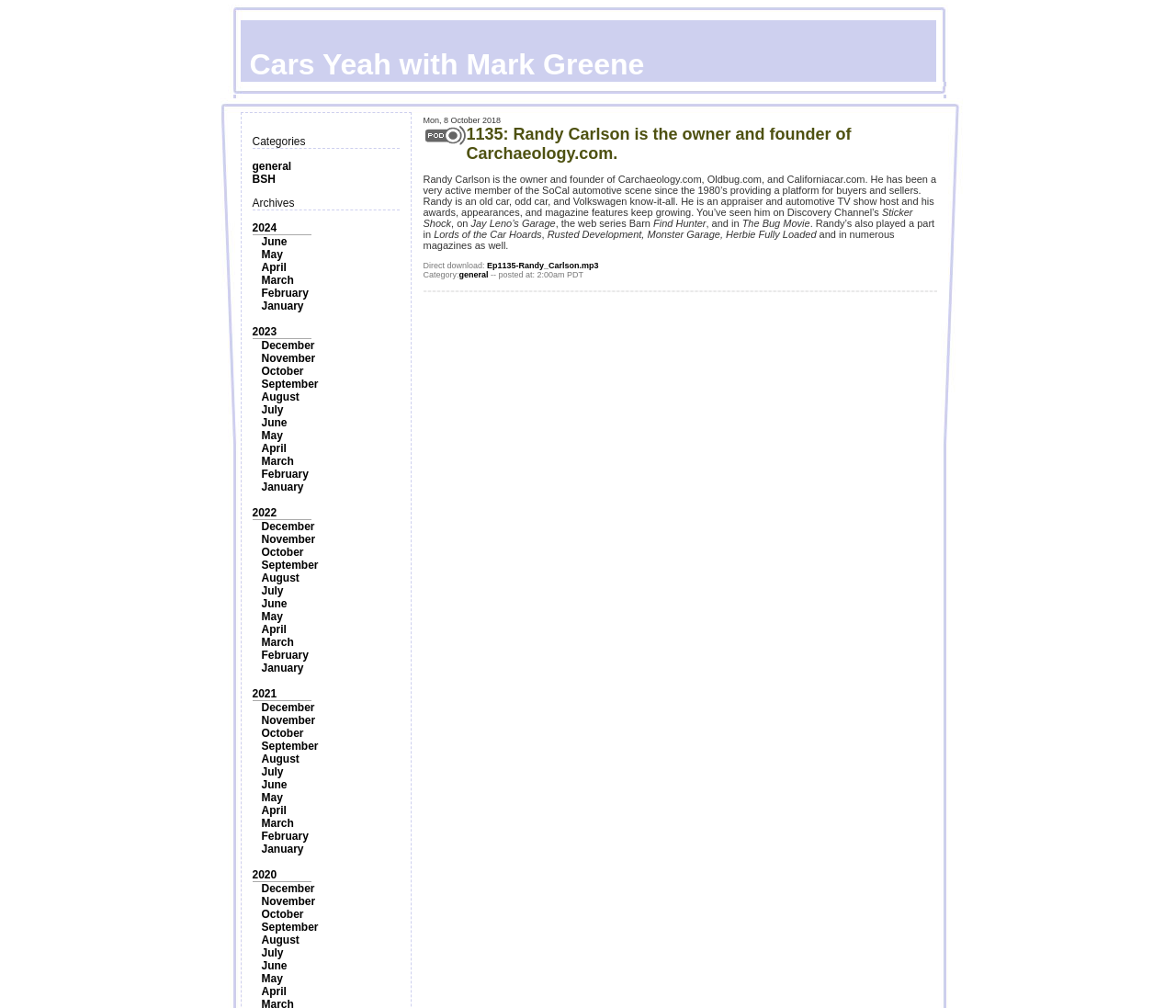Provide a short answer to the following question with just one word or phrase: How many links are there in the 'Archives' section?

12